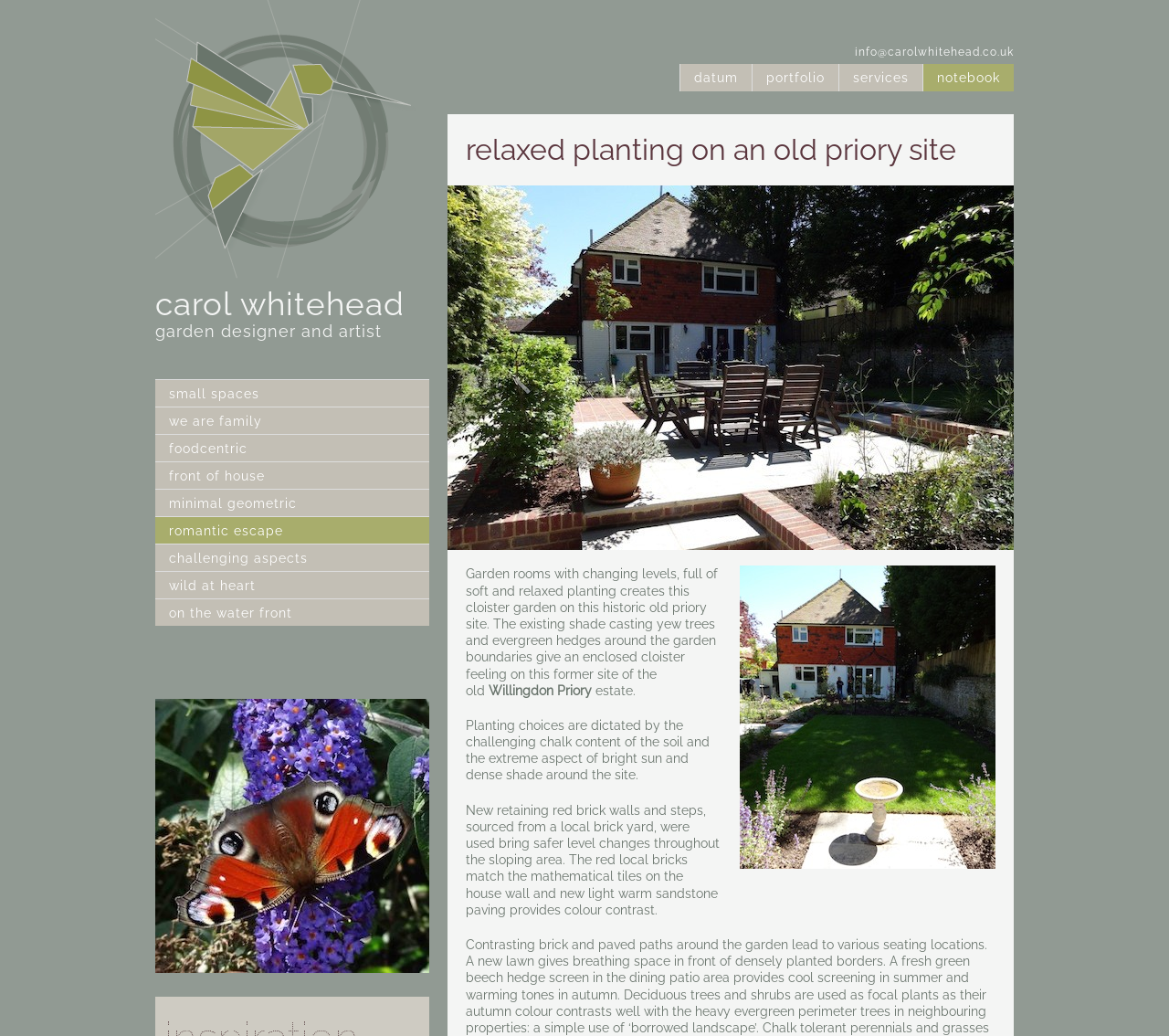Specify the bounding box coordinates of the area to click in order to execute this command: 'view Carol Whitehead's profile'. The coordinates should consist of four float numbers ranging from 0 to 1, and should be formatted as [left, top, right, bottom].

[0.133, 0.278, 0.367, 0.309]